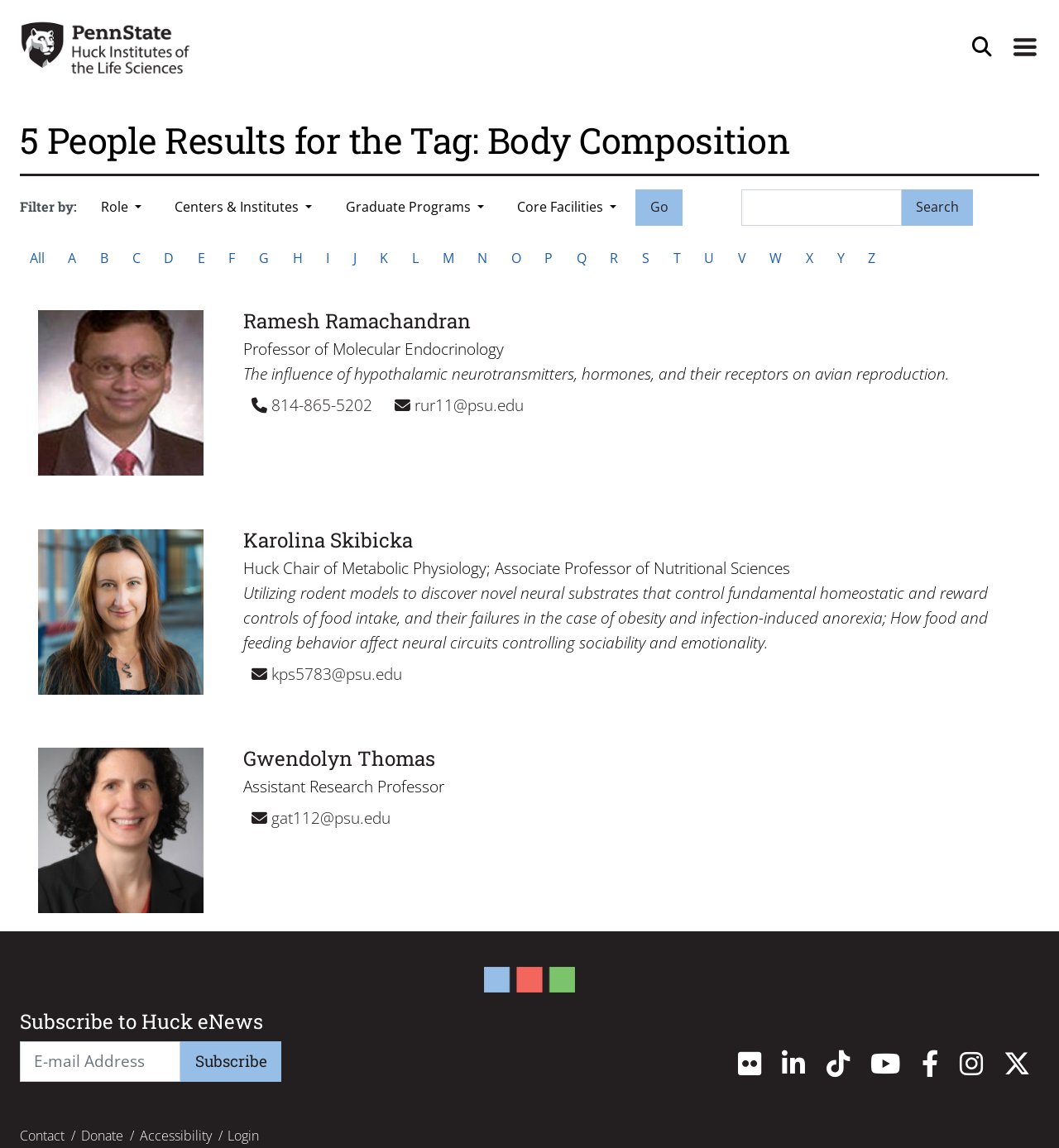Identify the main heading from the webpage and provide its text content.

5 People Results for the Tag: Body Composition